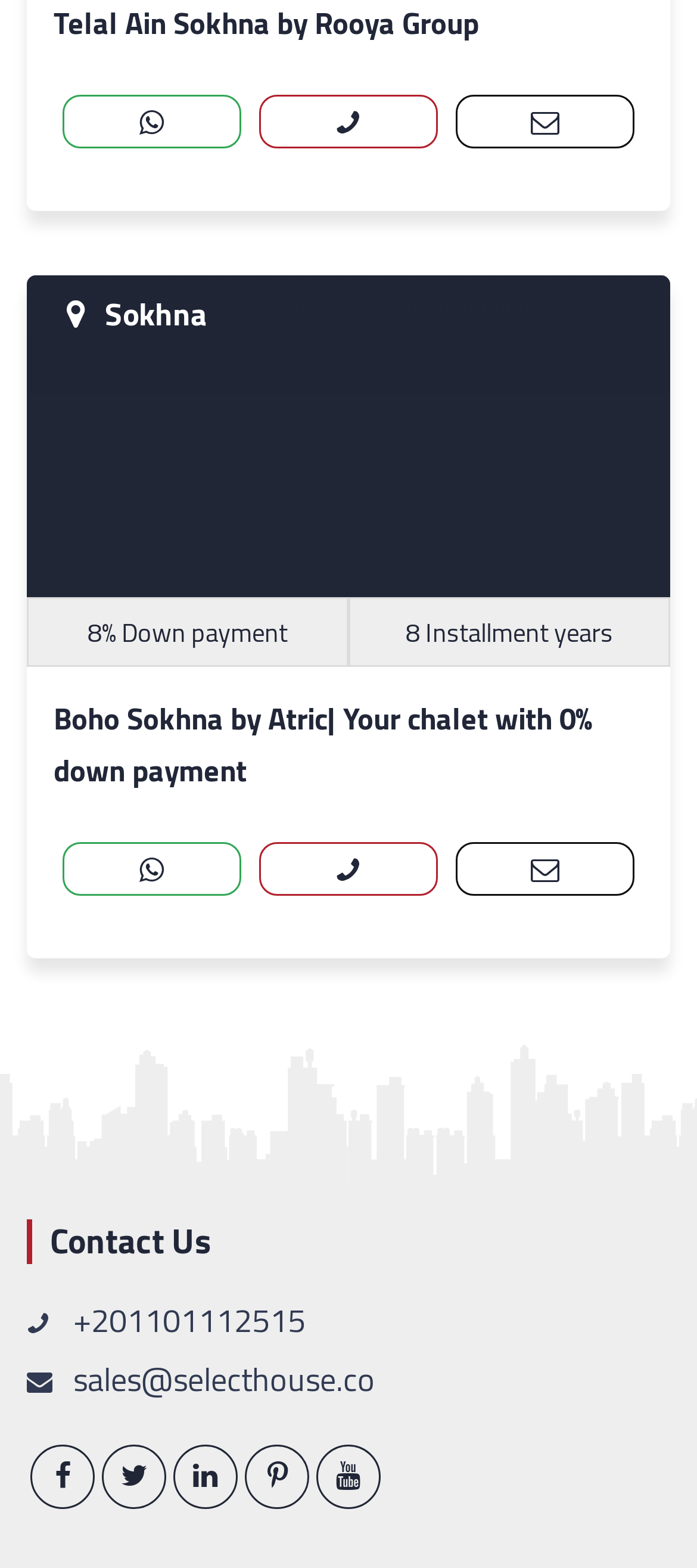Locate the bounding box coordinates of the clickable area to execute the instruction: "Contact us through whatsapp". Provide the coordinates as four float numbers between 0 and 1, represented as [left, top, right, bottom].

[0.09, 0.061, 0.346, 0.095]